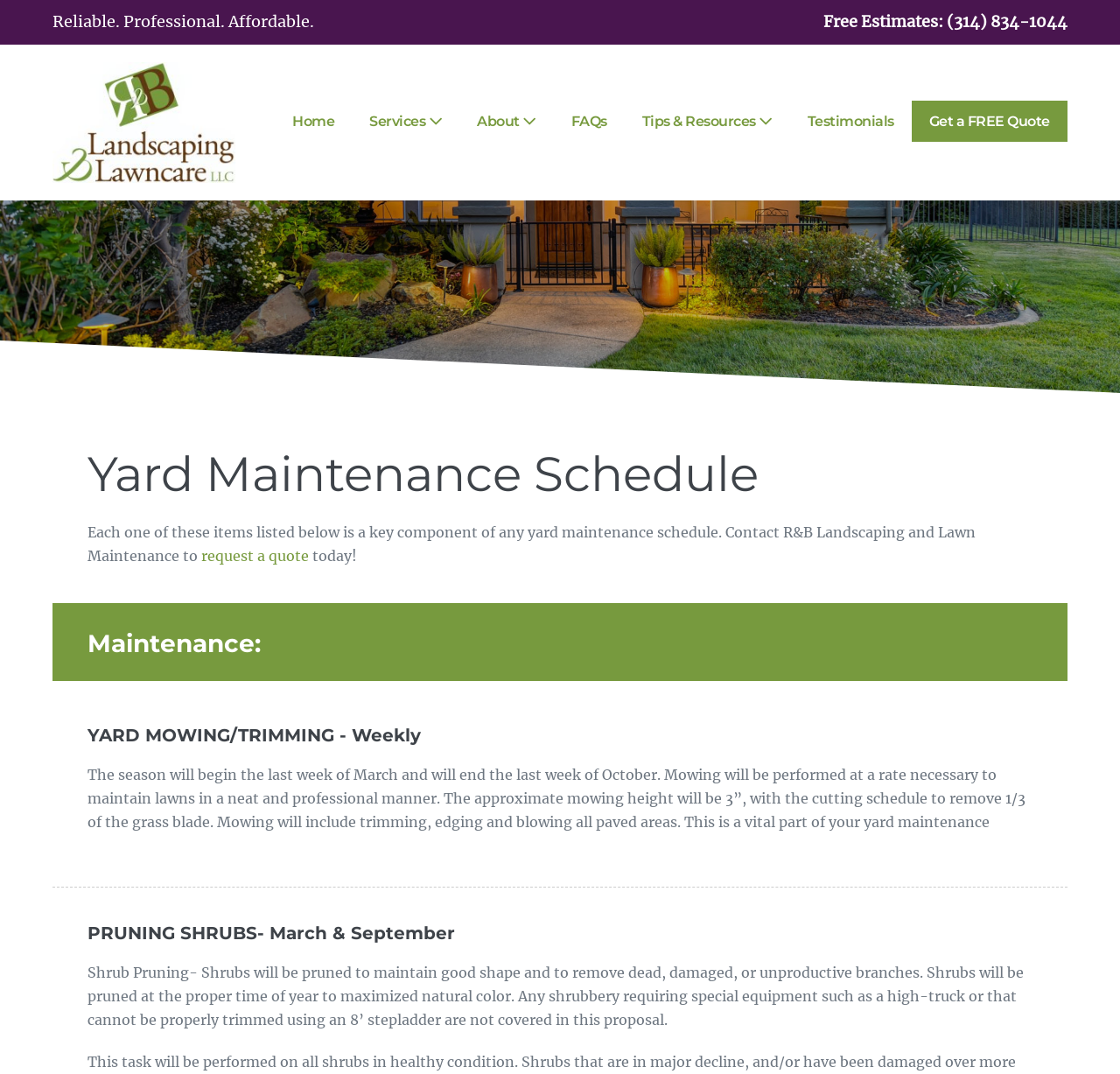Examine the screenshot and answer the question in as much detail as possible: What is the phone number for free estimates?

The phone number for free estimates is (314) 834-1044, which is displayed as a link next to the 'Free Estimates:' text on the top of the webpage.